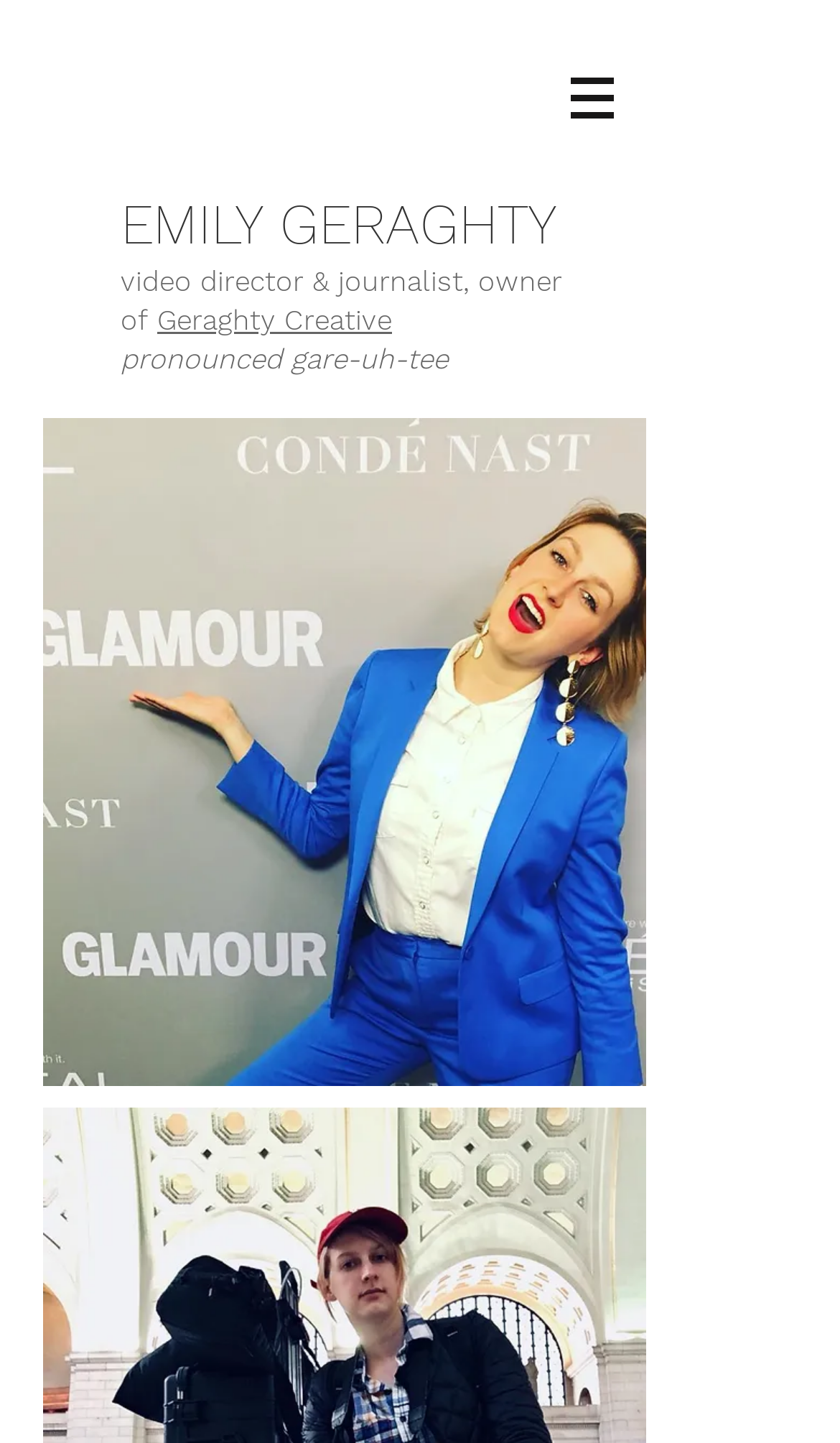Describe all the significant parts and information present on the webpage.

The webpage is about Emily Geraghty, a video director and journalist who owns Geraghty Creative. At the top of the page, there is a large heading with her name, "EMILY GERAGHTY", followed by a subtitle that describes her profession and company. The company name, "Geraghty Creative", is a clickable link. Below the subtitle, there is another heading that provides the pronunciation of her last name, "gare-uh-tee".

On the top right side of the page, there is a navigation menu labeled "Site", which has a dropdown menu indicated by a button with an image. The image is a small icon, likely a downward arrow or a hamburger menu icon.

Overall, the page has a simple and clean layout, with a focus on introducing Emily Geraghty and her professional background.